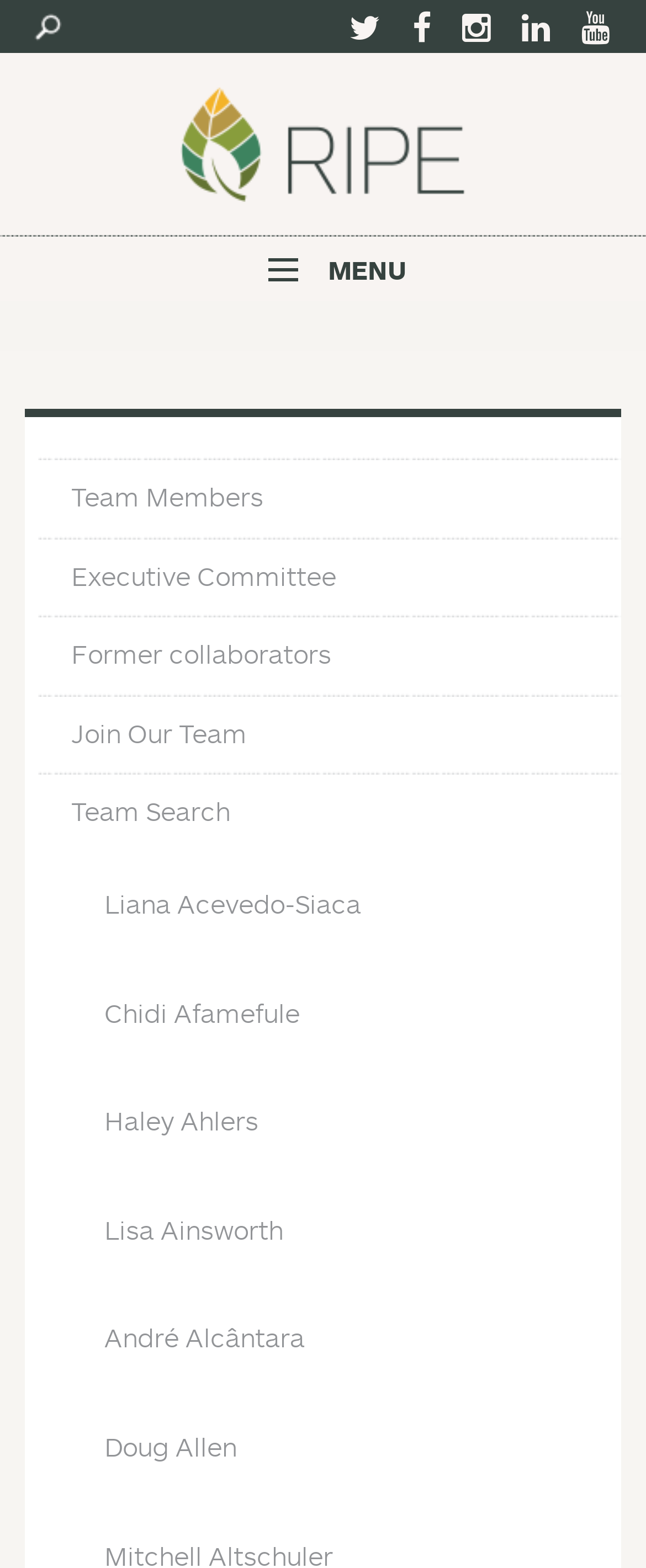What is the relationship between the links 'Team Members' and 'Executive Committee'?
Give a one-word or short-phrase answer derived from the screenshot.

They are subcategories